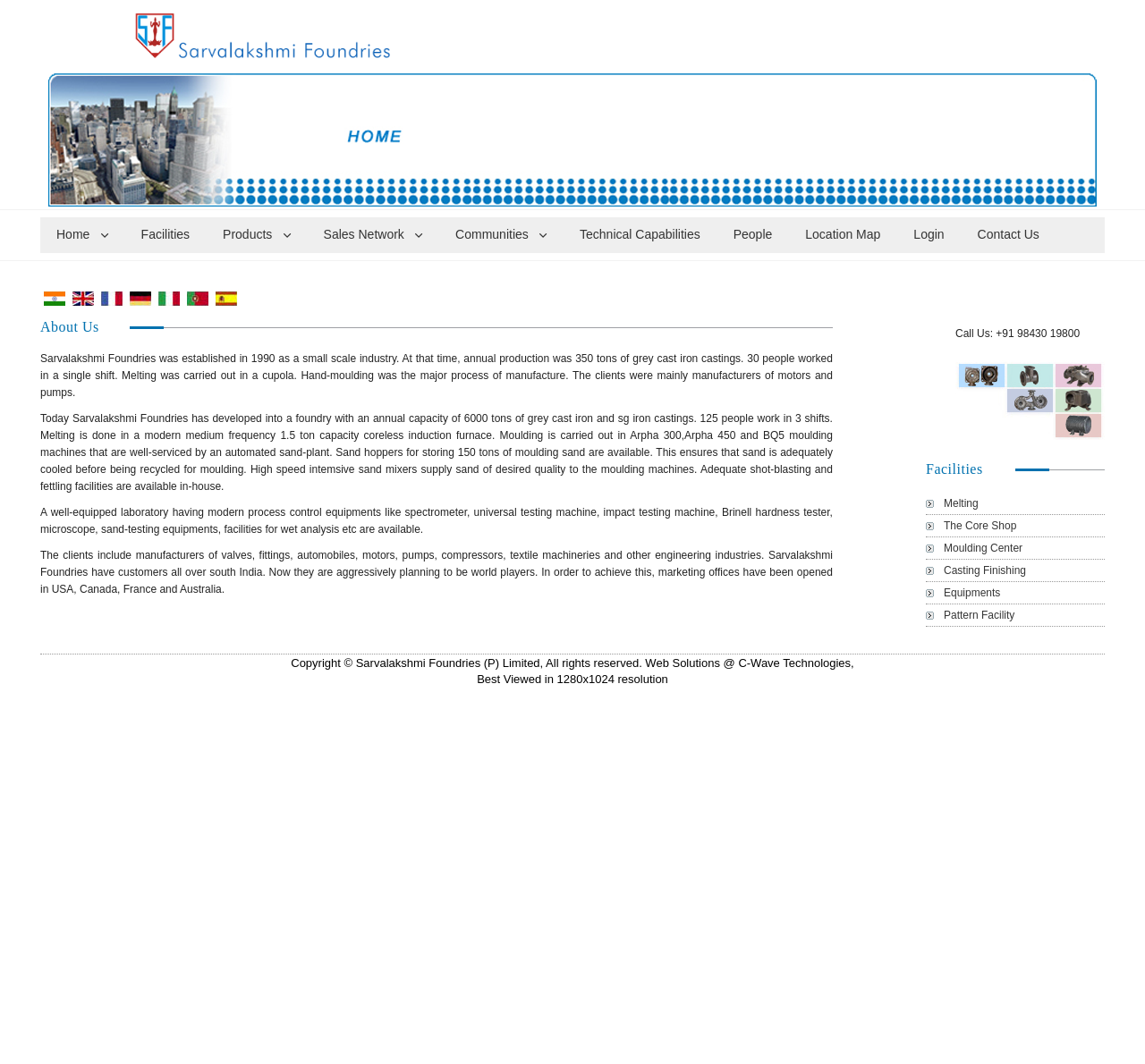Locate the bounding box coordinates of the area to click to fulfill this instruction: "Contact Us". The bounding box should be presented as four float numbers between 0 and 1, in the order [left, top, right, bottom].

[0.84, 0.204, 0.922, 0.236]